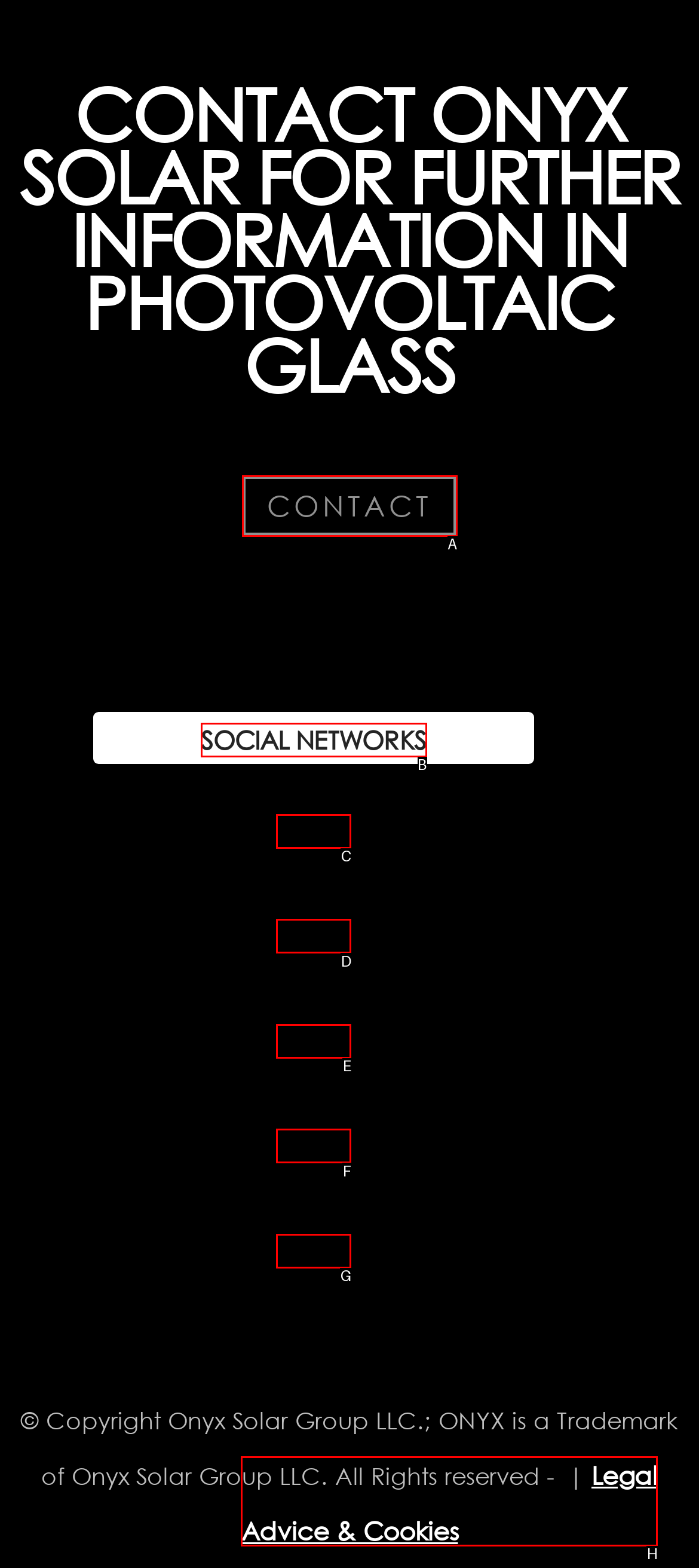Specify the letter of the UI element that should be clicked to achieve the following: Check the Legal Advice & Cookies page
Provide the corresponding letter from the choices given.

H